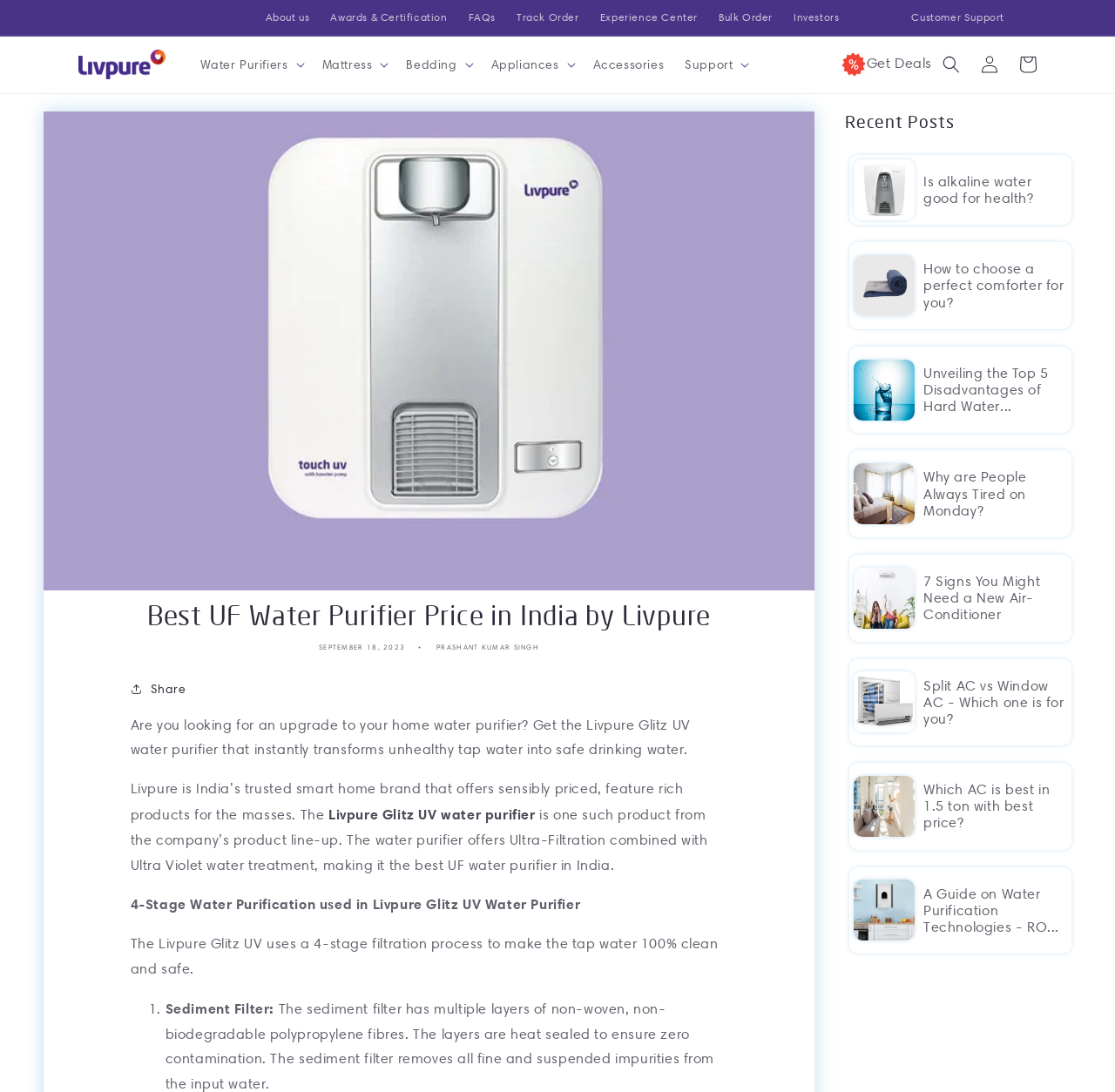Based on the element description Experience Center, identify the bounding box of the UI element in the given webpage screenshot. The coordinates should be in the format (top-left x, top-left y, bottom-right x, bottom-right y) and must be between 0 and 1.

[0.529, 0.0, 0.635, 0.032]